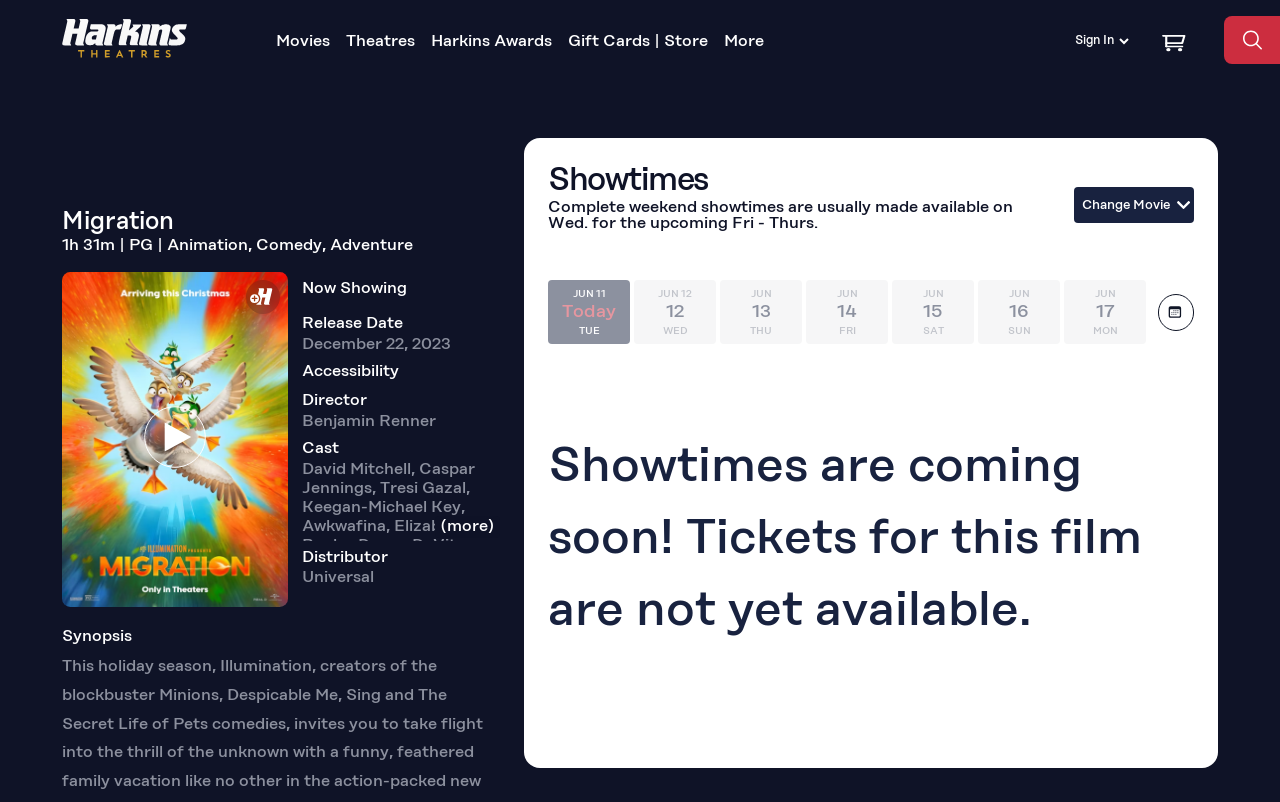What is the director of the movie?
Answer the question with a single word or phrase by looking at the picture.

Benjamin Renner